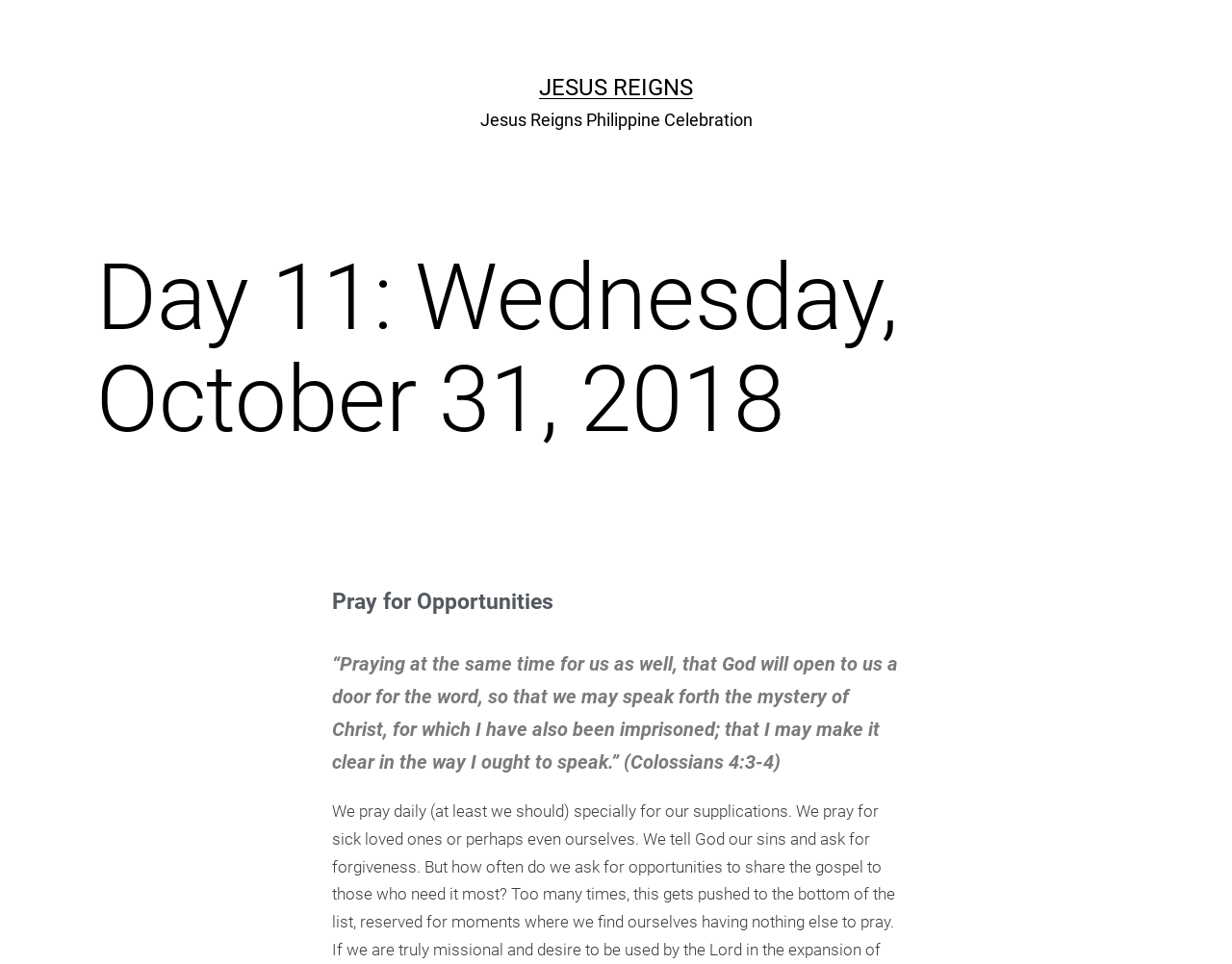Locate the bounding box of the UI element described in the following text: "Jesus Reigns".

[0.438, 0.077, 0.562, 0.105]